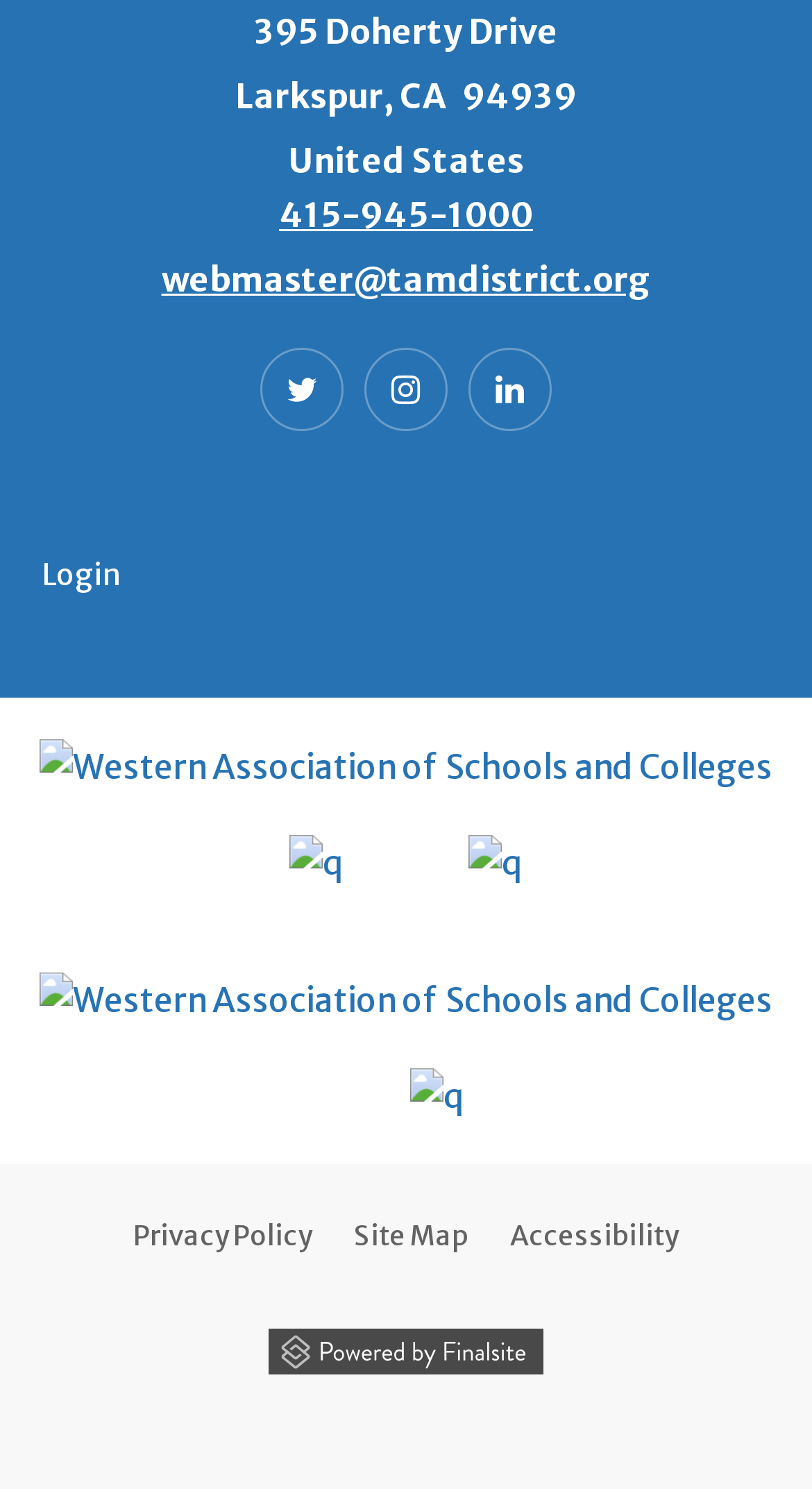Extract the bounding box for the UI element that matches this description: "Privacy Policy".

[0.138, 0.796, 0.41, 0.864]